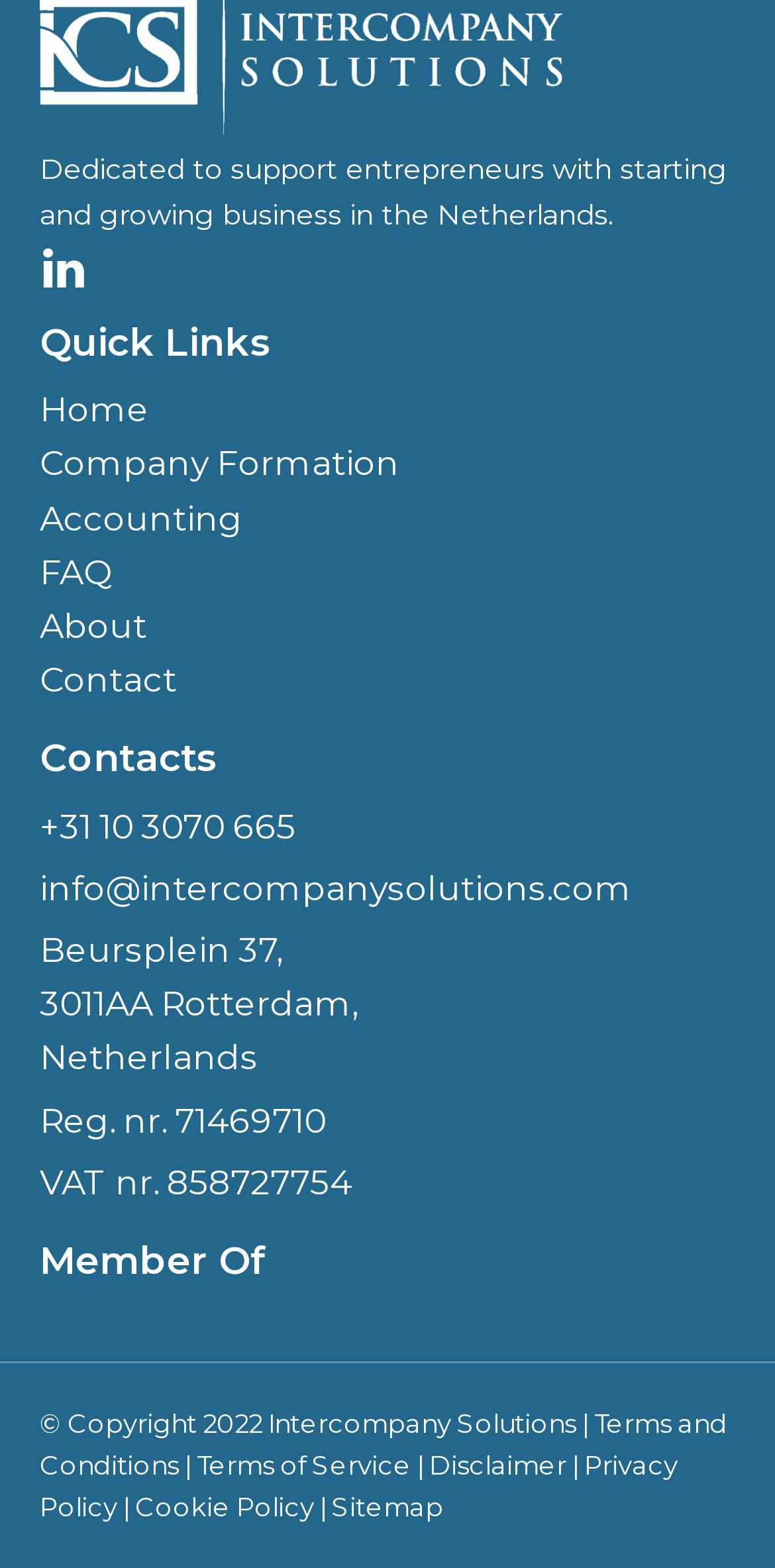Could you locate the bounding box coordinates for the section that should be clicked to accomplish this task: "Send an email to info@intercompanysolutions.com".

[0.051, 0.55, 0.815, 0.584]